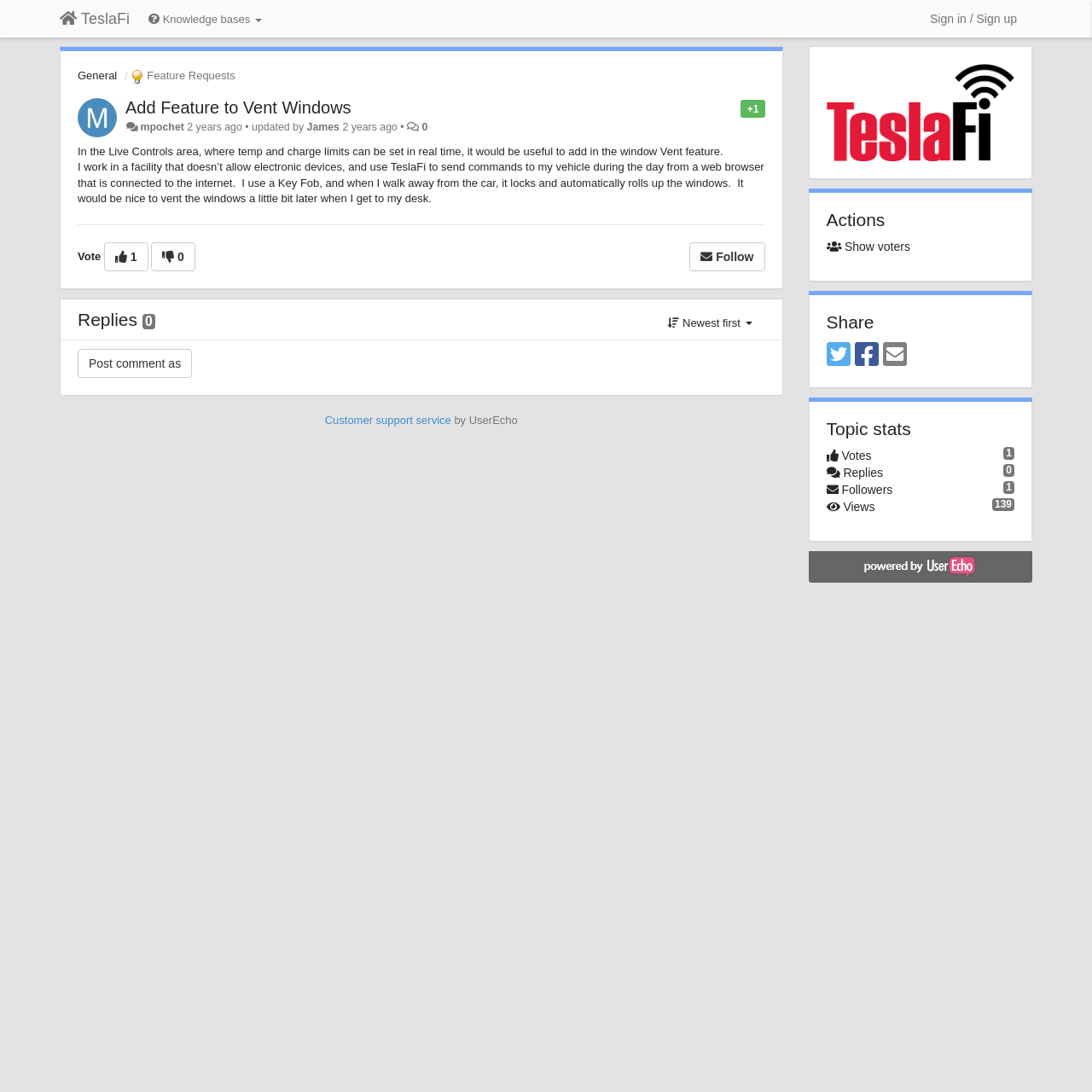Show me the bounding box coordinates of the clickable region to achieve the task as per the instruction: "Post a comment".

[0.071, 0.32, 0.176, 0.346]